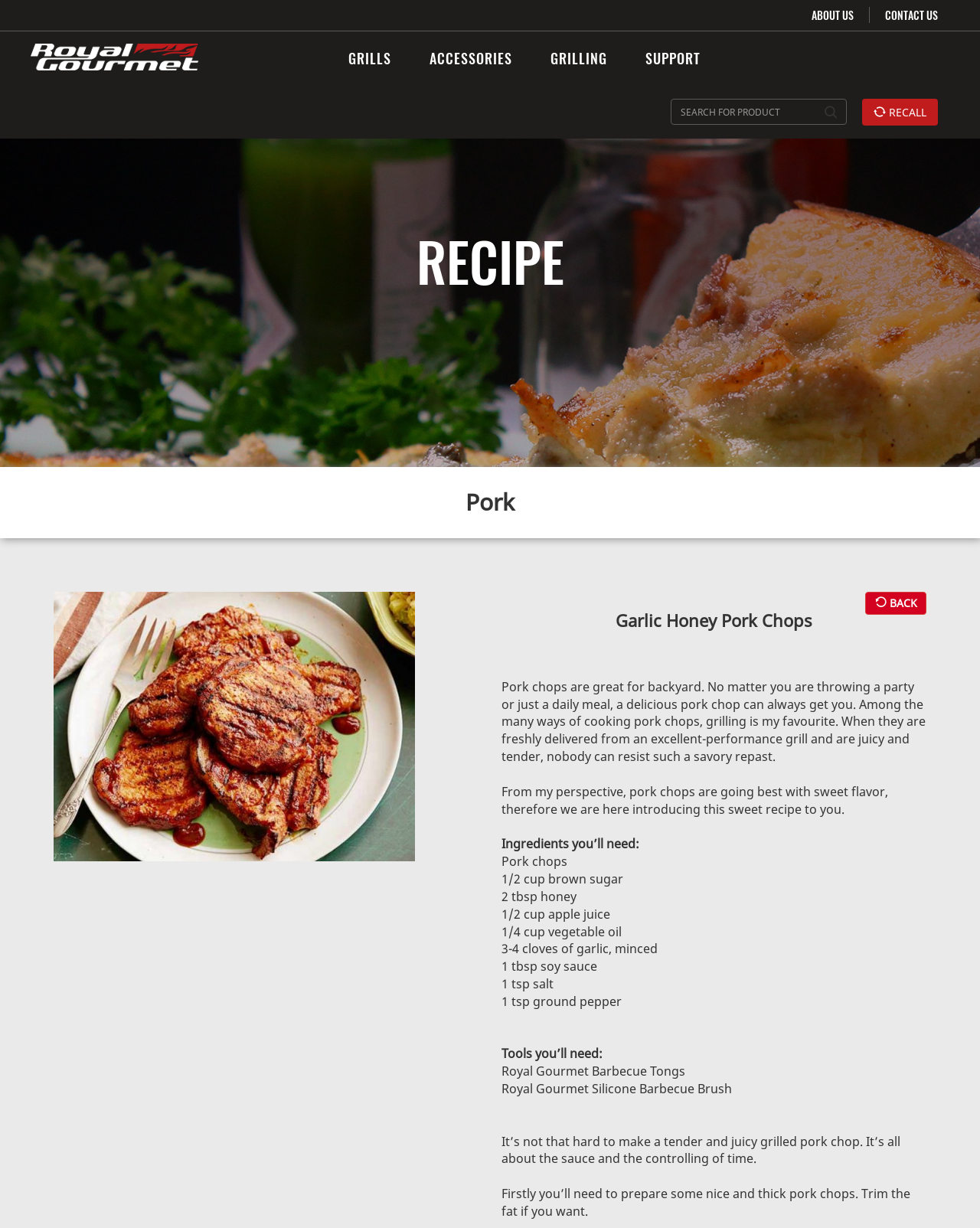Based on the element description: "GRILLS", identify the UI element and provide its bounding box coordinates. Use four float numbers between 0 and 1, [left, top, right, bottom].

[0.344, 0.026, 0.411, 0.069]